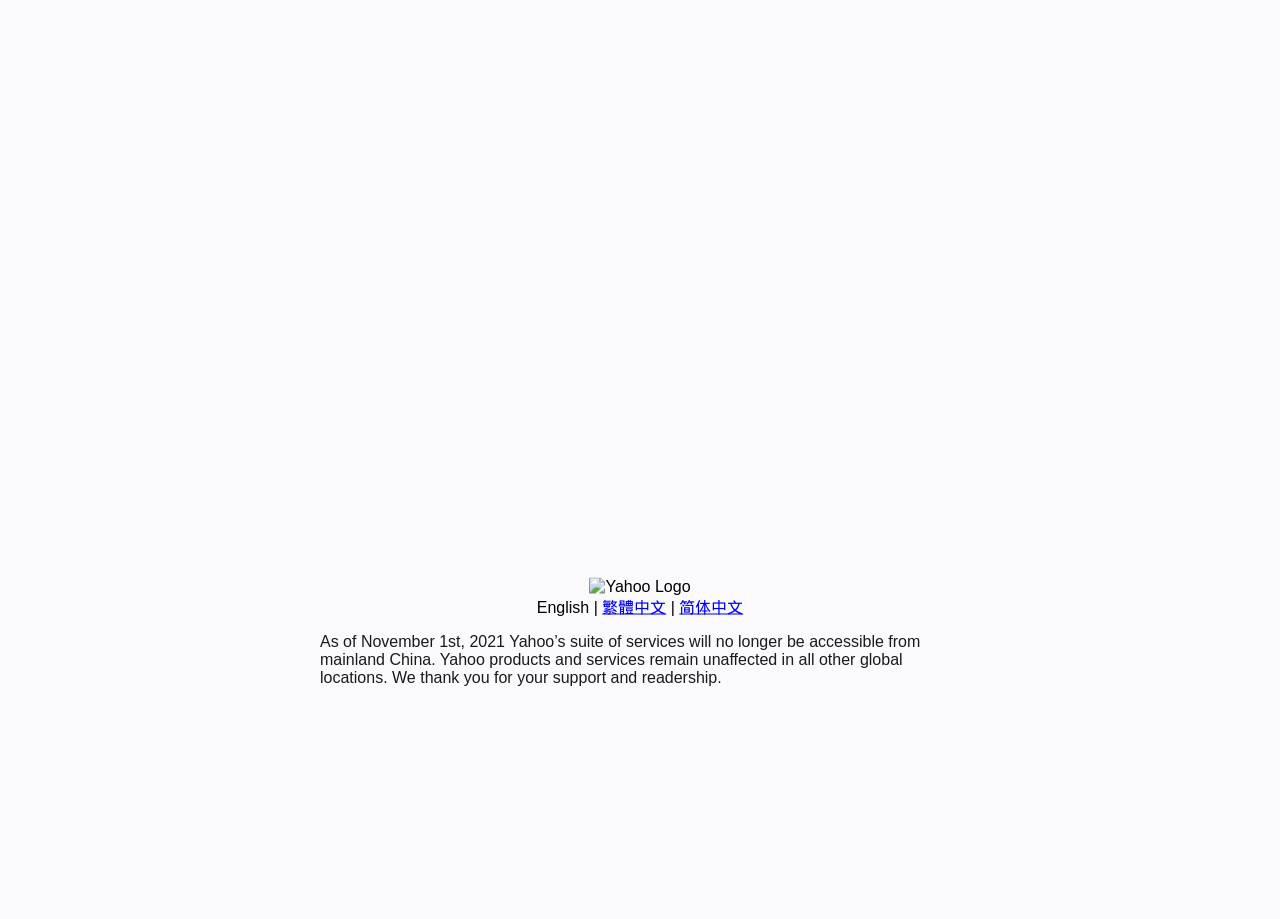Given the element description English, predict the bounding box coordinates for the UI element in the webpage screenshot. The format should be (top-left x, top-left y, bottom-right x, bottom-right y), and the values should be between 0 and 1.

[0.419, 0.651, 0.46, 0.67]